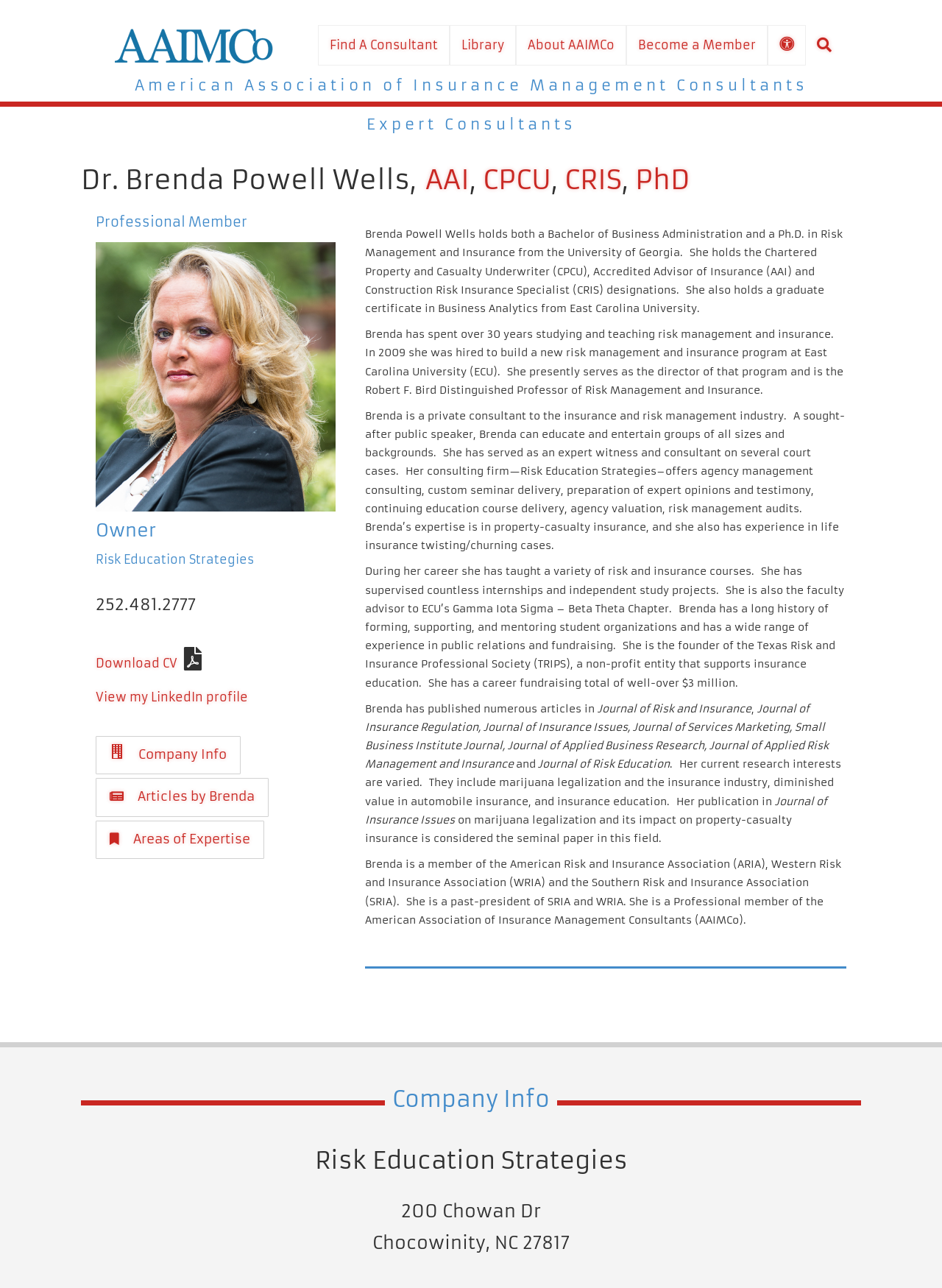Please specify the bounding box coordinates of the element that should be clicked to execute the given instruction: 'View my LinkedIn profile'. Ensure the coordinates are four float numbers between 0 and 1, expressed as [left, top, right, bottom].

[0.102, 0.535, 0.263, 0.547]